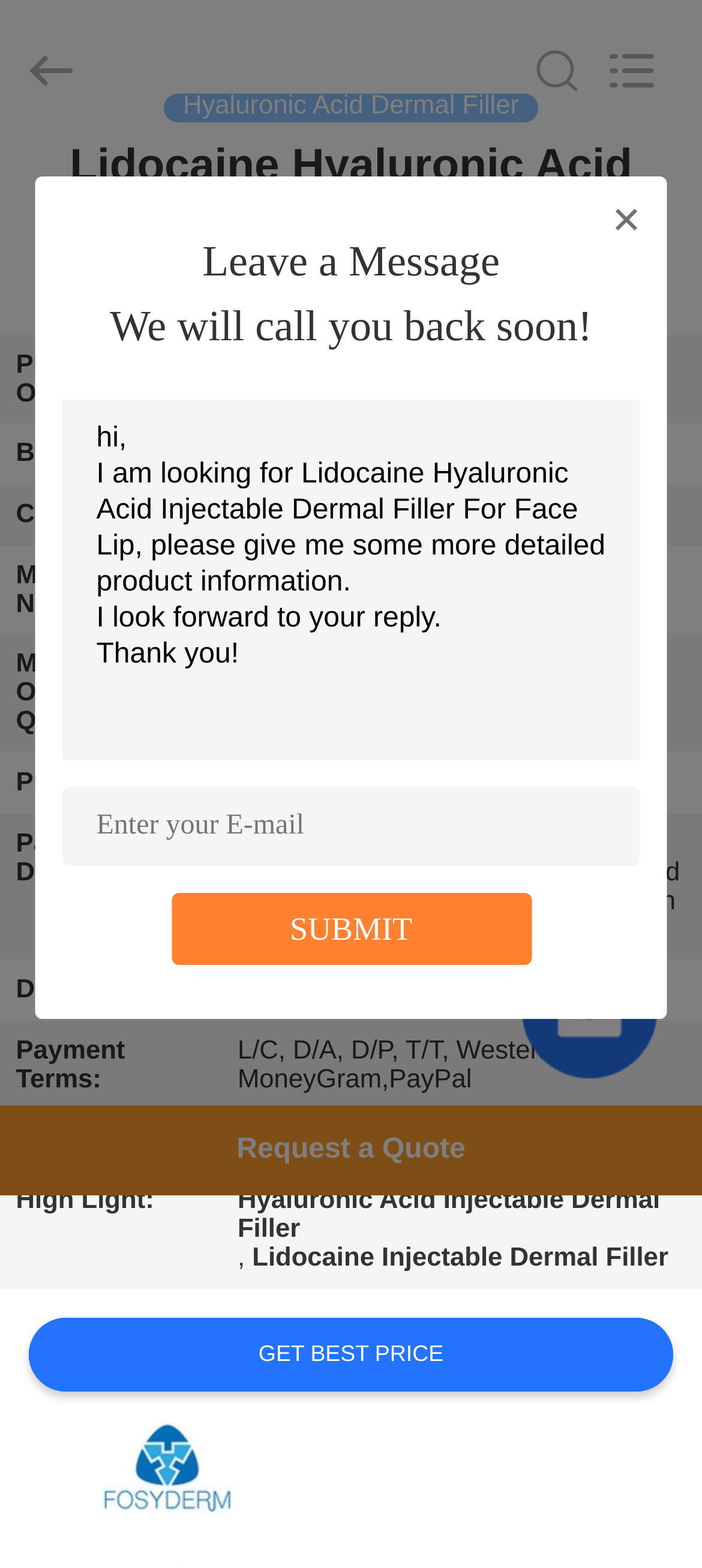Please identify the bounding box coordinates of the element on the webpage that should be clicked to follow this instruction: "Get the best price". The bounding box coordinates should be given as four float numbers between 0 and 1, formatted as [left, top, right, bottom].

[0.04, 0.84, 0.96, 0.888]